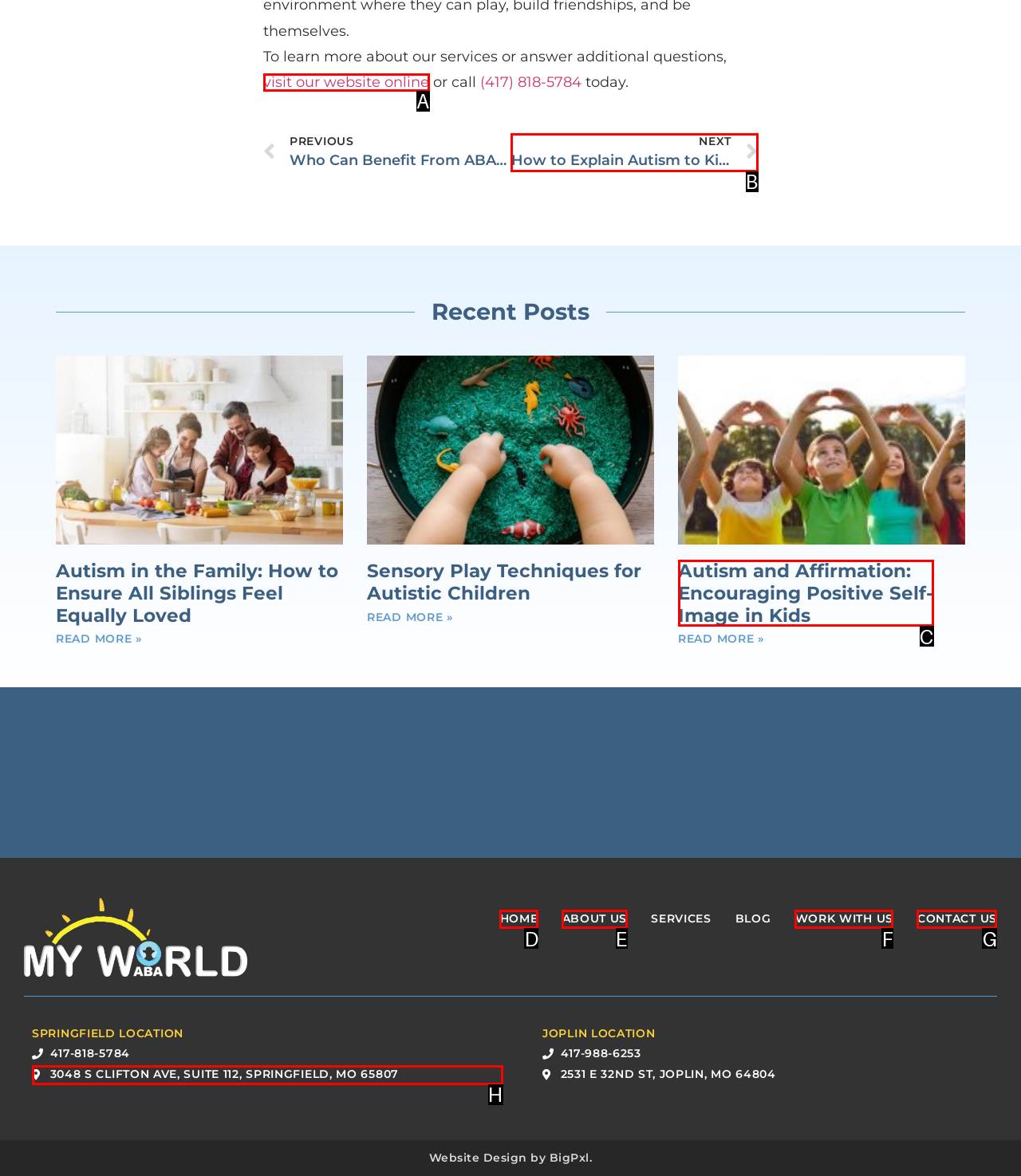Using the provided description: visit our website online, select the HTML element that corresponds to it. Indicate your choice with the option's letter.

A